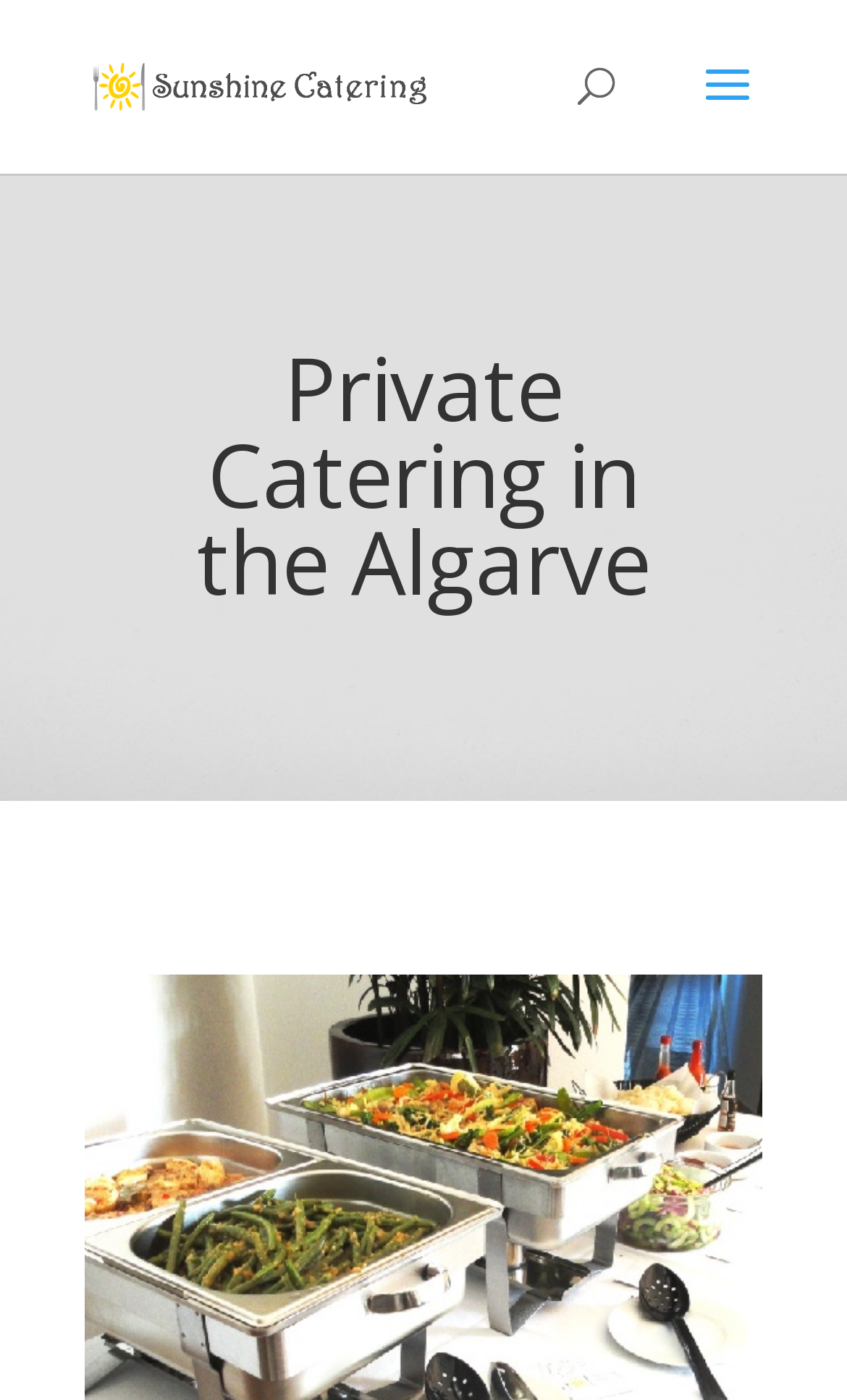Locate the UI element described by alt="Sunshine Catering Algarve" in the provided webpage screenshot. Return the bounding box coordinates in the format (top-left x, top-left y, bottom-right x, bottom-right y), ensuring all values are between 0 and 1.

[0.11, 0.045, 0.51, 0.074]